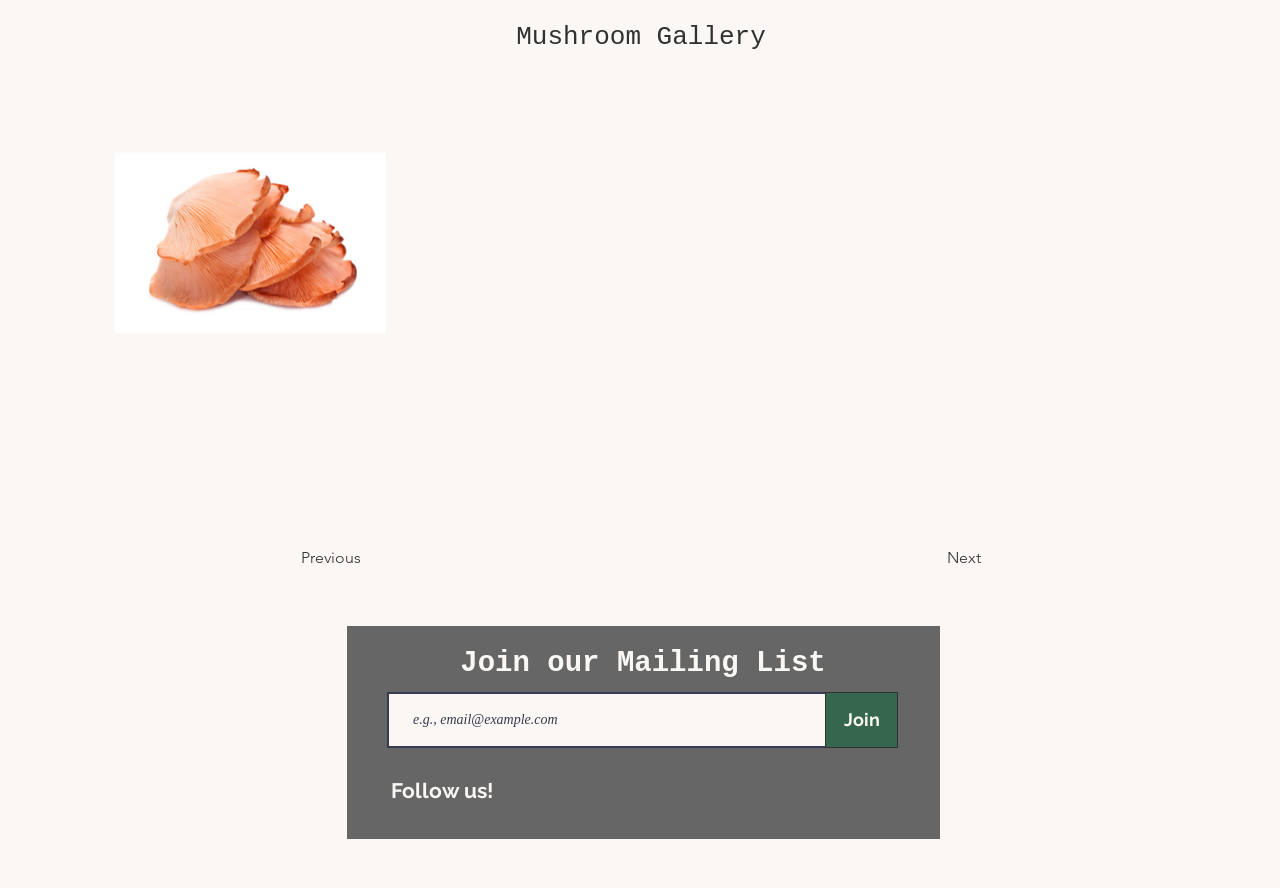What is the navigation button above the 'Mushroom Gallery' heading?
Please provide a comprehensive answer based on the information in the image.

The navigation buttons are located above the 'Mushroom Gallery' heading, and one of them is labeled 'Previous'. This suggests that it is used to navigate to a previous page or section.